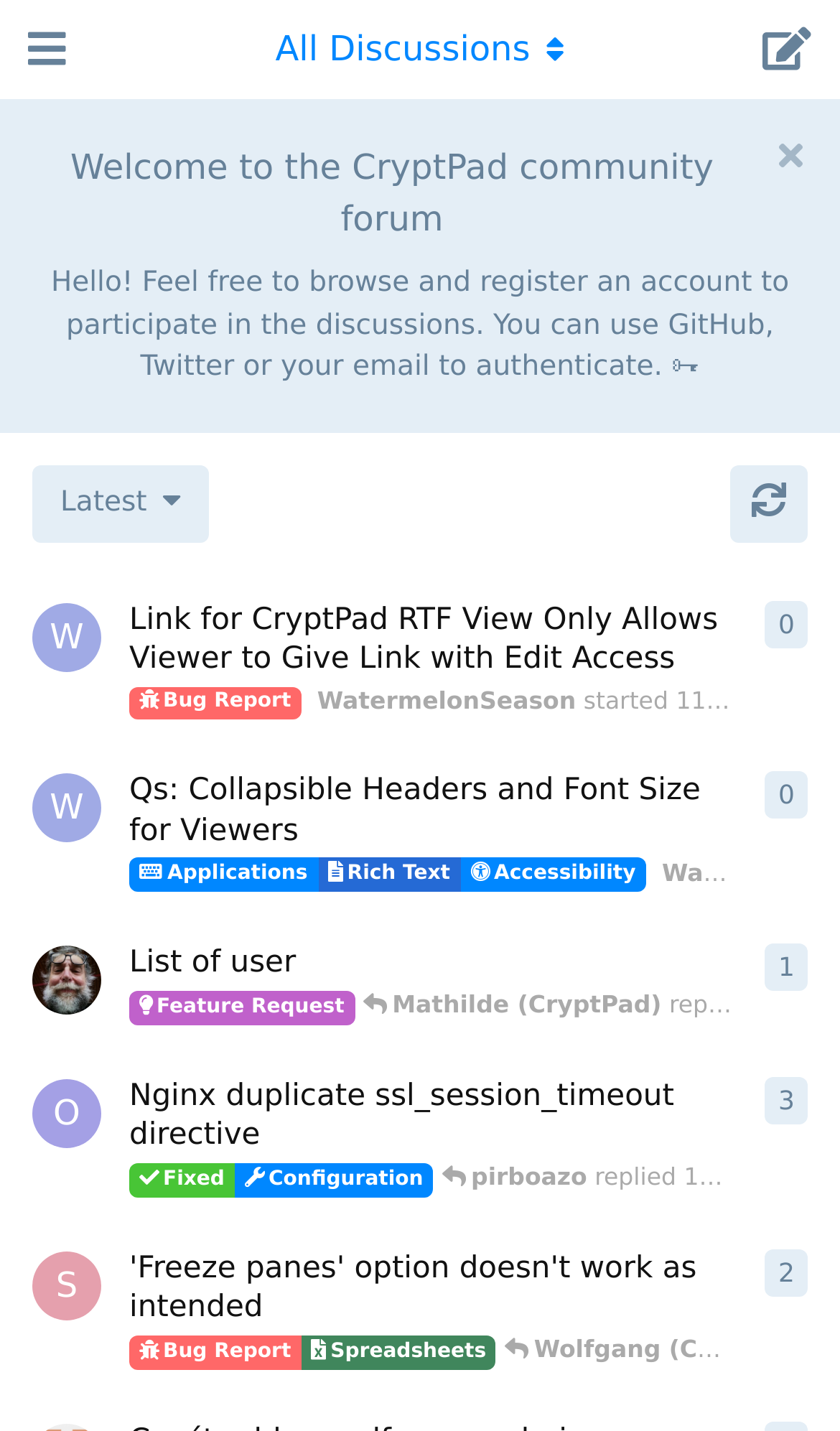What is the default discussion list sorting?
Please provide a single word or phrase as your answer based on the screenshot.

Latest